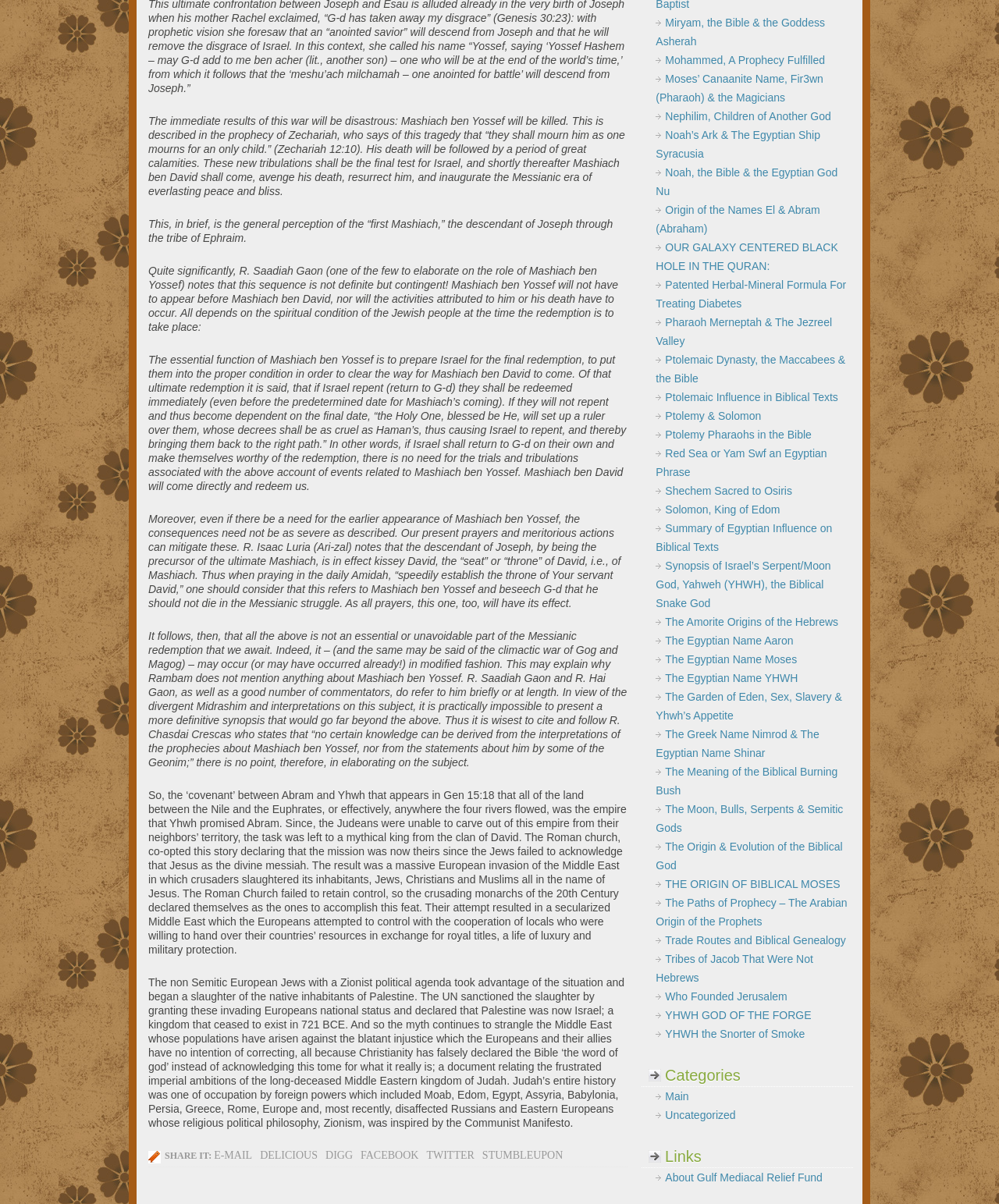Determine the coordinates of the bounding box that should be clicked to complete the instruction: "Share this article". The coordinates should be represented by four float numbers between 0 and 1: [left, top, right, bottom].

[0.165, 0.955, 0.212, 0.964]